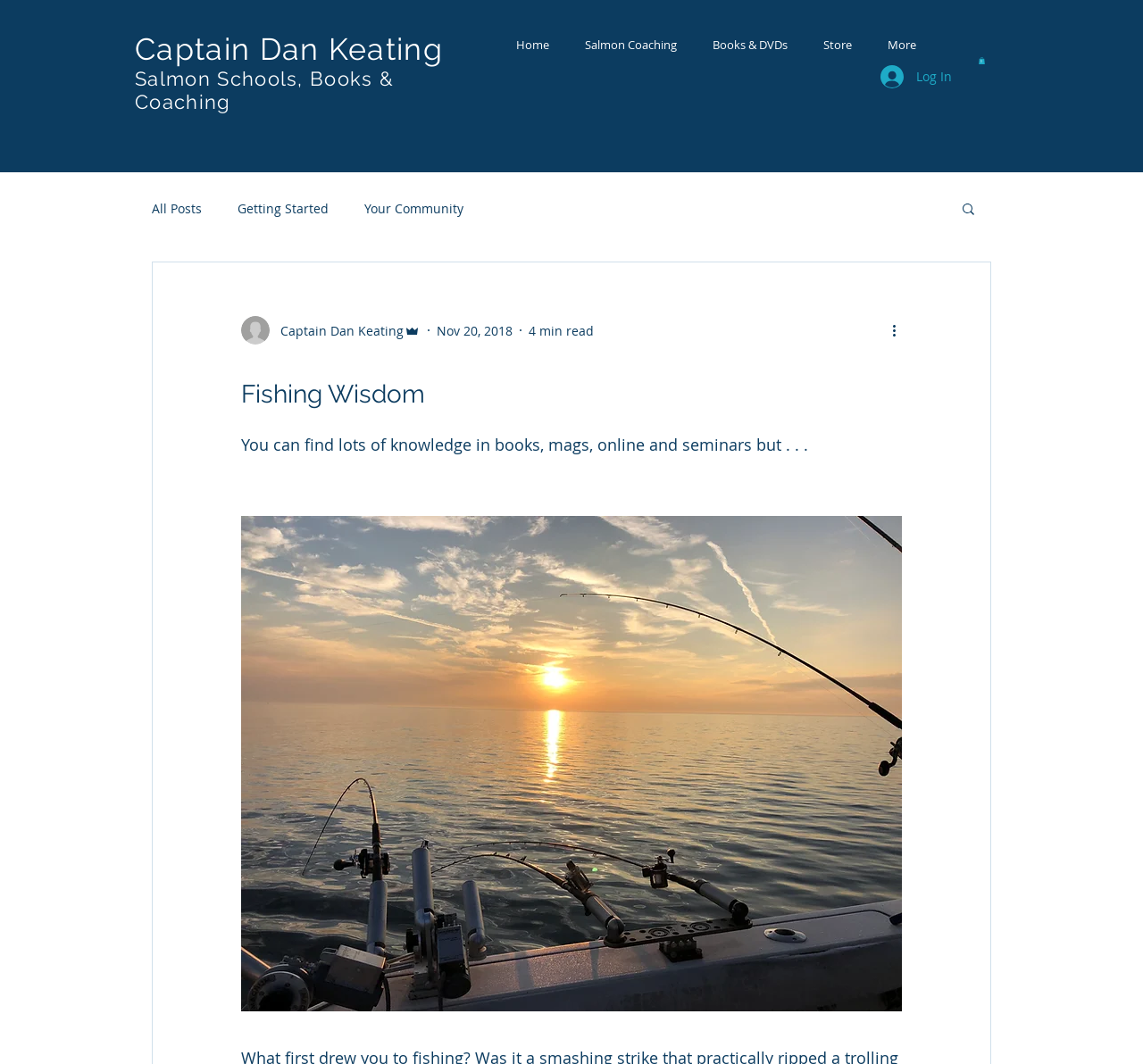Who is the author of the blog post?
Use the information from the screenshot to give a comprehensive response to the question.

I found the answer by looking at the link element 'Writer's picture Captain Dan Keating Admin' which is a child of the root element 'Fishing Wisdom' and is above the static text element 'You can find lots of knowledge in books, mags, online and seminars but...'.